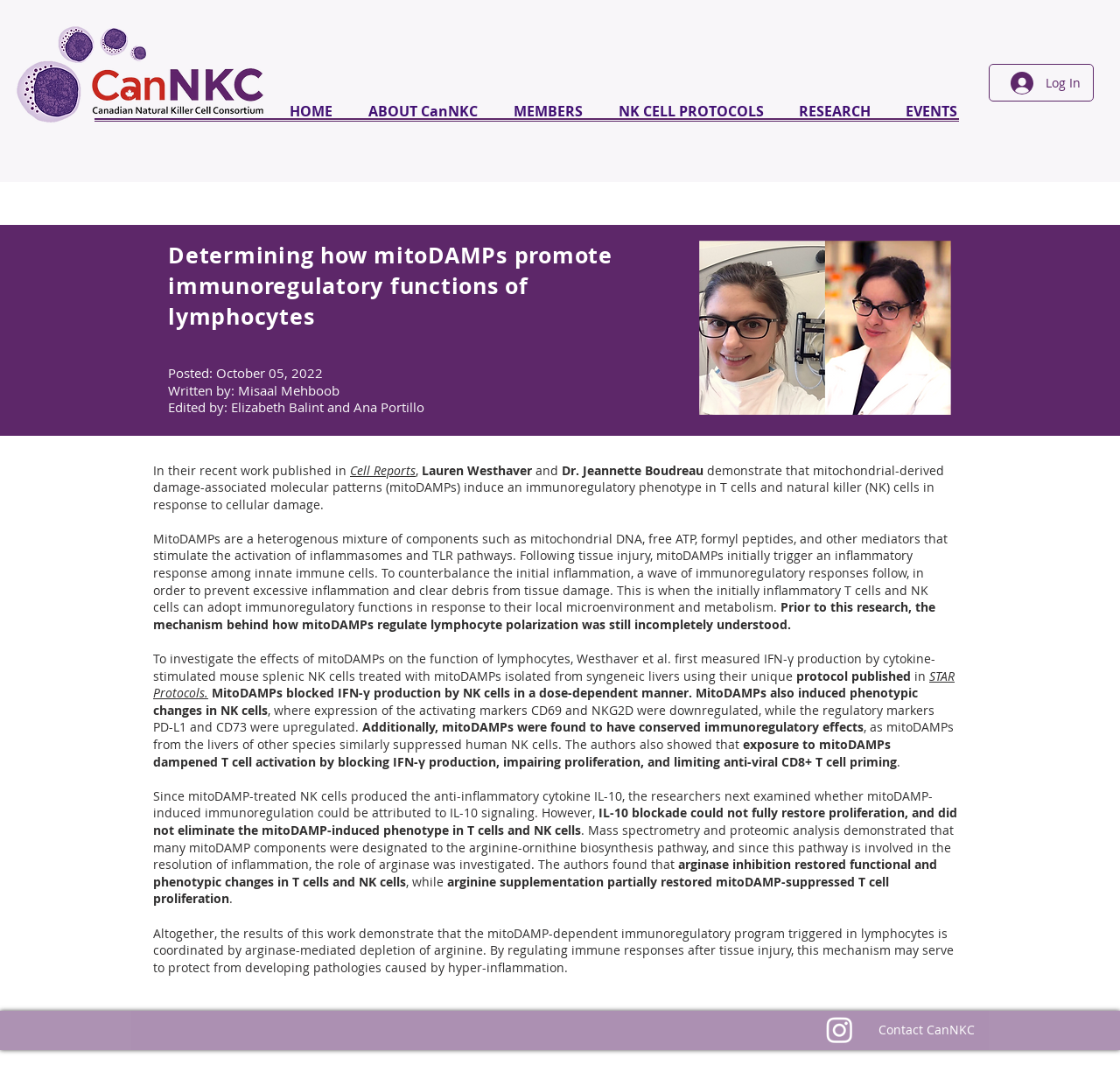What is the function of mitoDAMPs?
Please answer using one word or phrase, based on the screenshot.

Induce immunoregulatory phenotype in T cells and NK cells